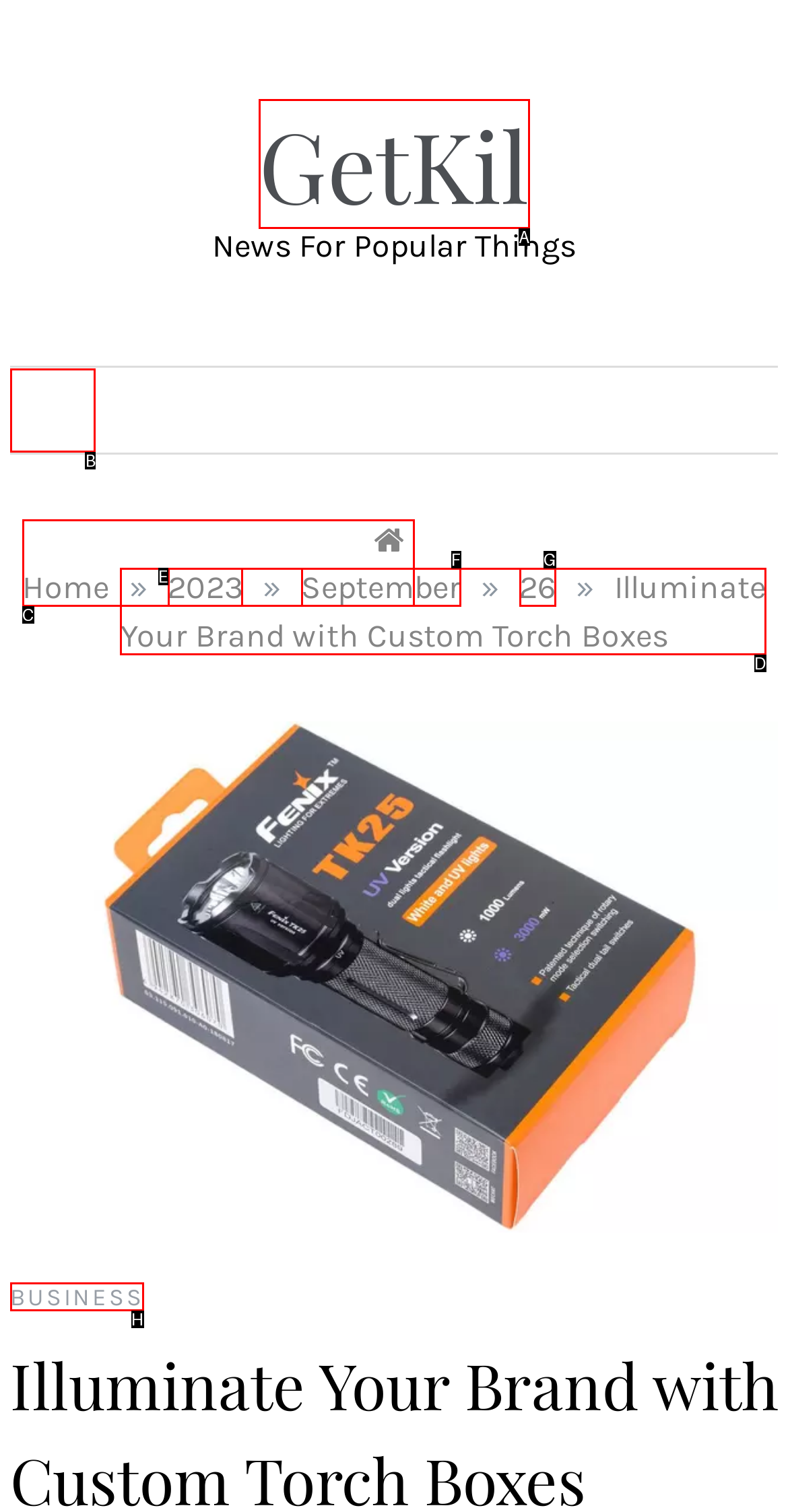Determine the letter of the element to click to accomplish this task: search for deals. Respond with the letter.

None